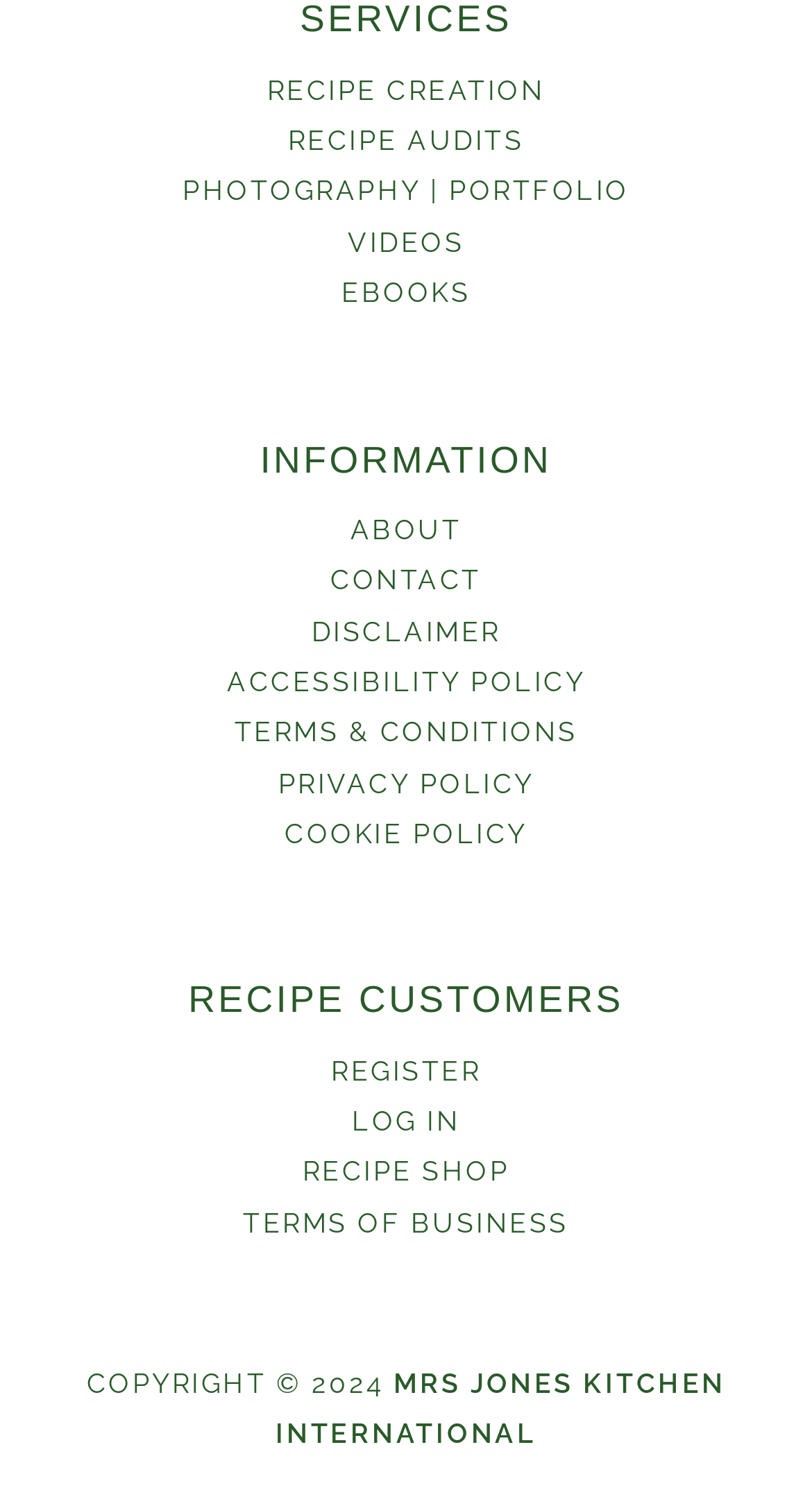Please find the bounding box coordinates of the element that must be clicked to perform the given instruction: "Call the phone number". The coordinates should be four float numbers from 0 to 1, i.e., [left, top, right, bottom].

None